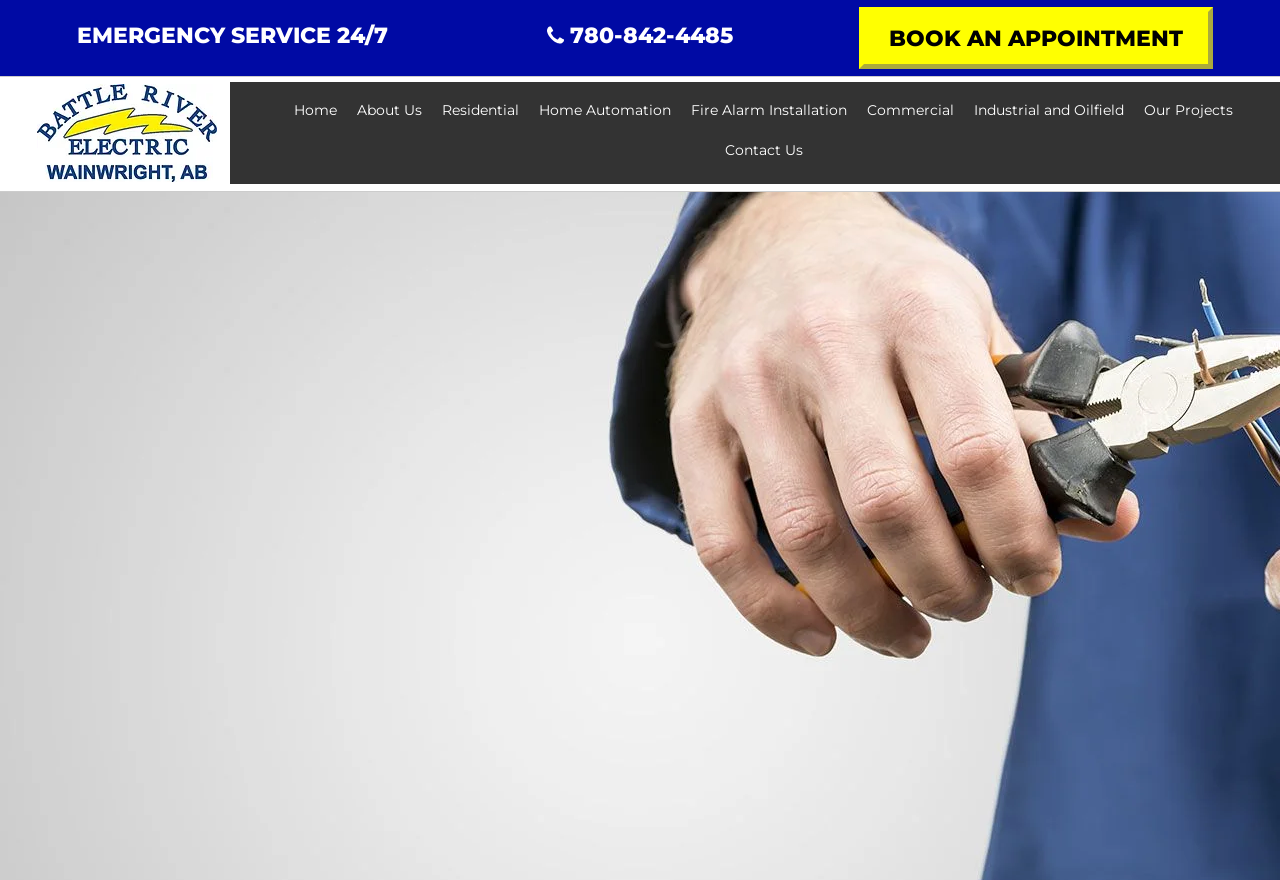What is the phone number for emergency service?
Kindly offer a comprehensive and detailed response to the question.

I found the phone number by looking at the link element with the text '780-842-4485' which is located near the 'EMERGENCY SERVICE 24/7' text.